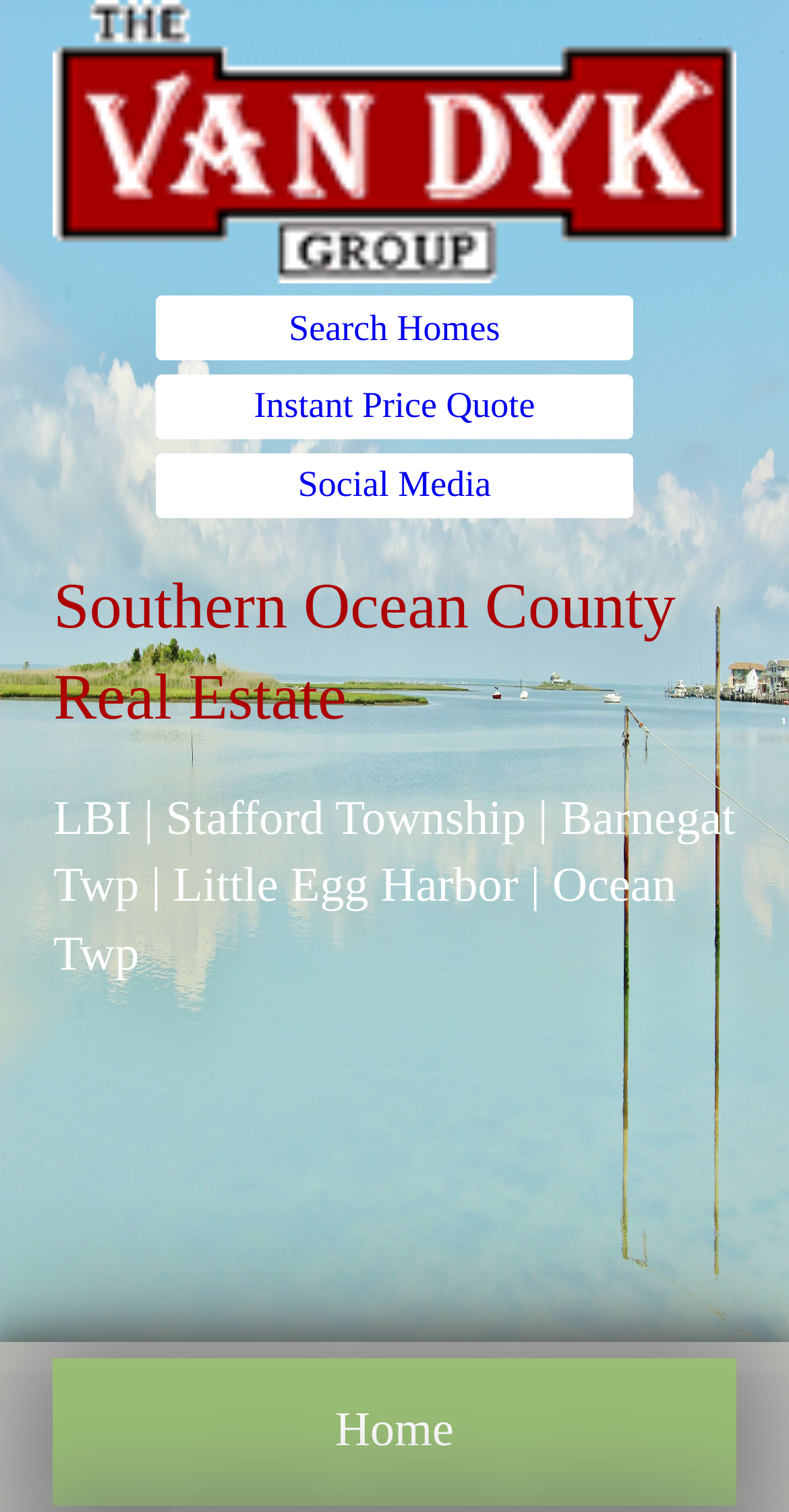Based on the image, please respond to the question with as much detail as possible:
What is the name of the region covered by this real estate webpage?

The image at the top of the webpage is labeled 'Southern Ocean County Real Estate', and the headings below mention specific towns and townships in this region, indicating that this webpage covers the Southern Ocean County area.